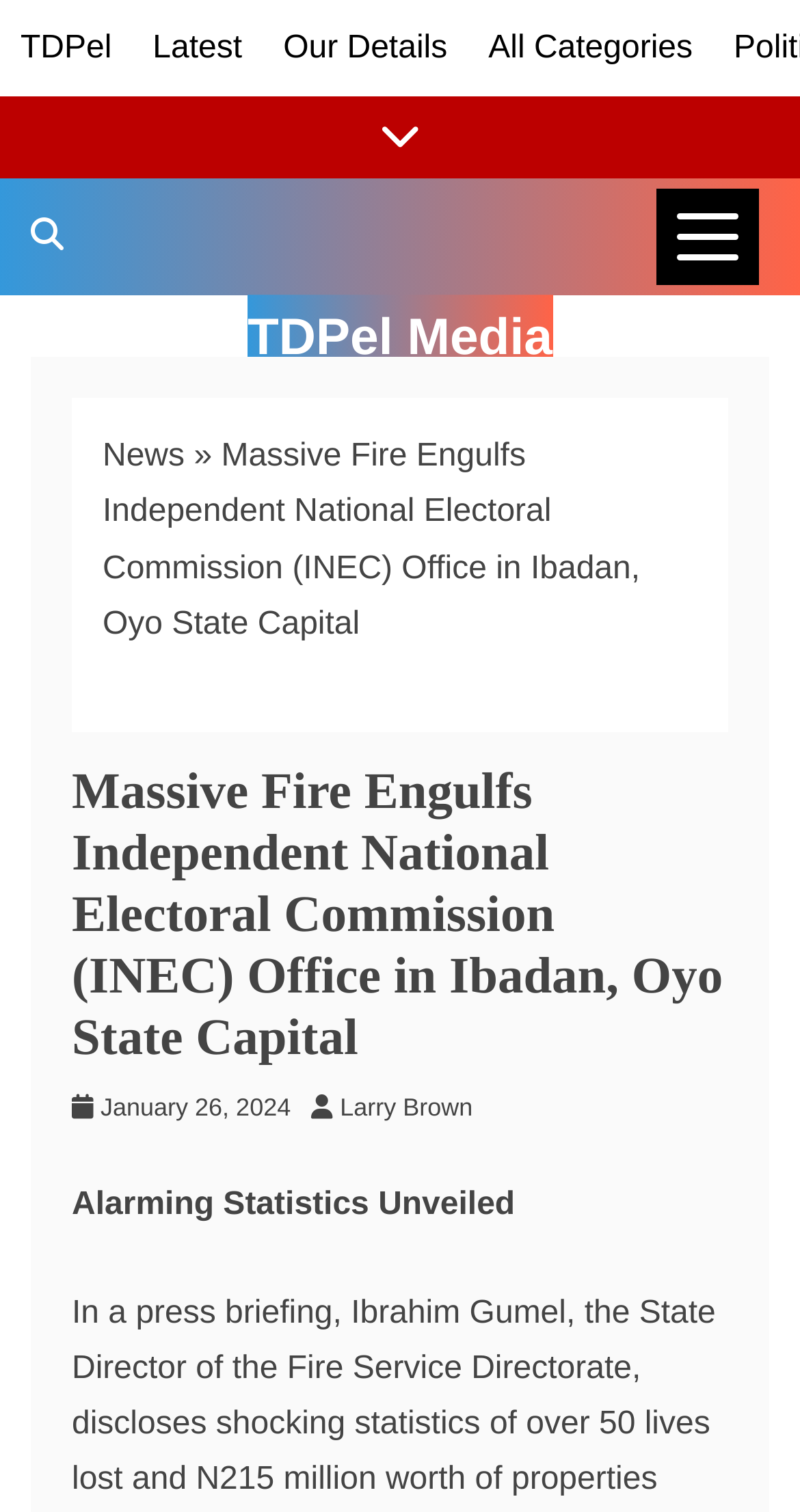What is the name of the news organization?
Please provide a comprehensive answer based on the information in the image.

I found the answer by looking at the top navigation bar, where it lists the name of the news organization, which is 'TDPel Media'.